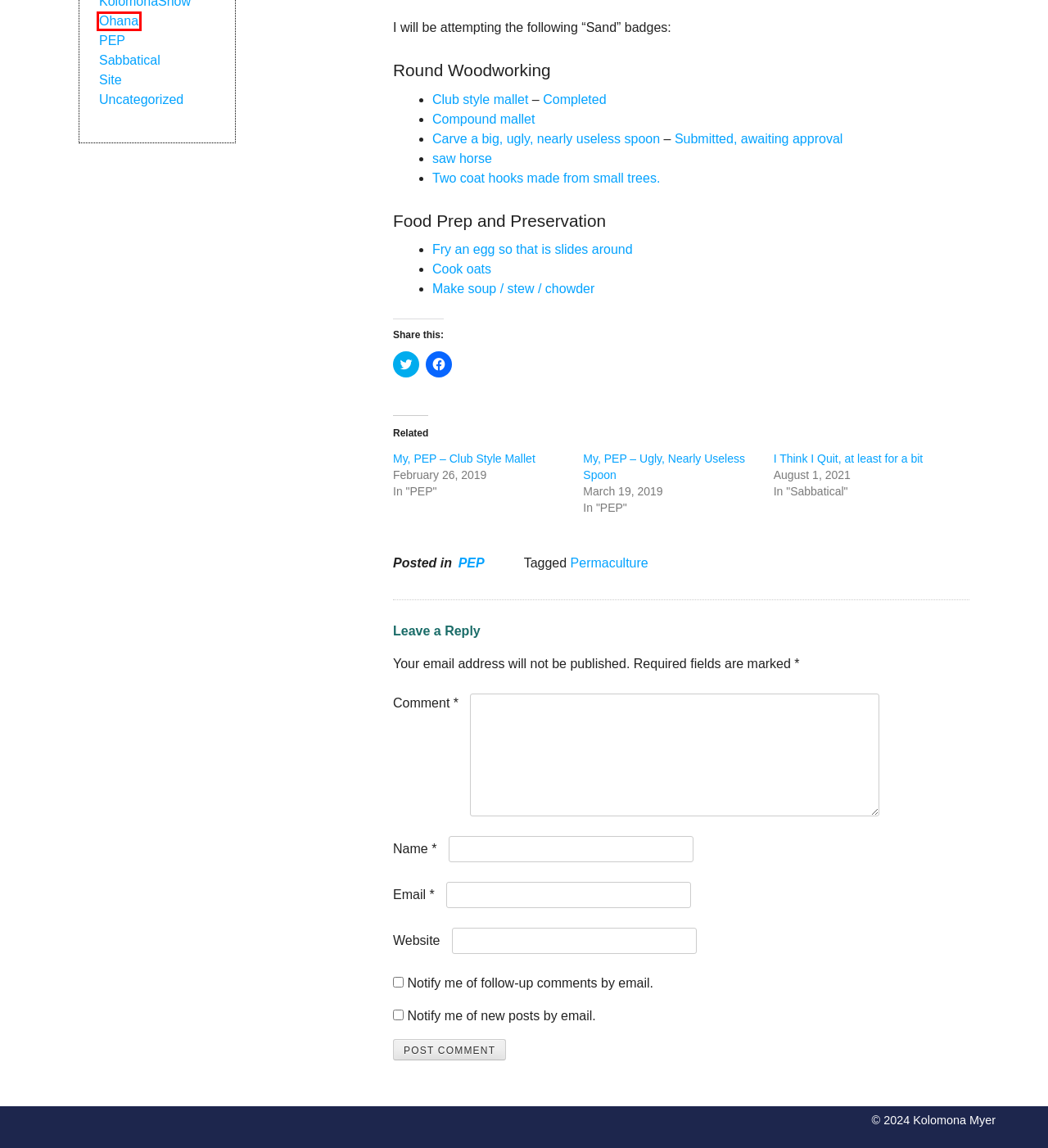Examine the screenshot of a webpage with a red bounding box around a UI element. Your task is to identify the webpage description that best corresponds to the new webpage after clicking the specified element. The given options are:
A. Ohana – Kolomona Myer
B. Permaculture – Kolomona Myer
C. Kolomona – Kolomona Myer
D. Sabbatical – Kolomona Myer
E. Uncategorized – Kolomona Myer
F. Site – Kolomona Myer
G. PEP – Kolomona Myer
H. Club style mallet - PEP BB roundwood.sand.club (pep round wood woodworking forum at permies)

A